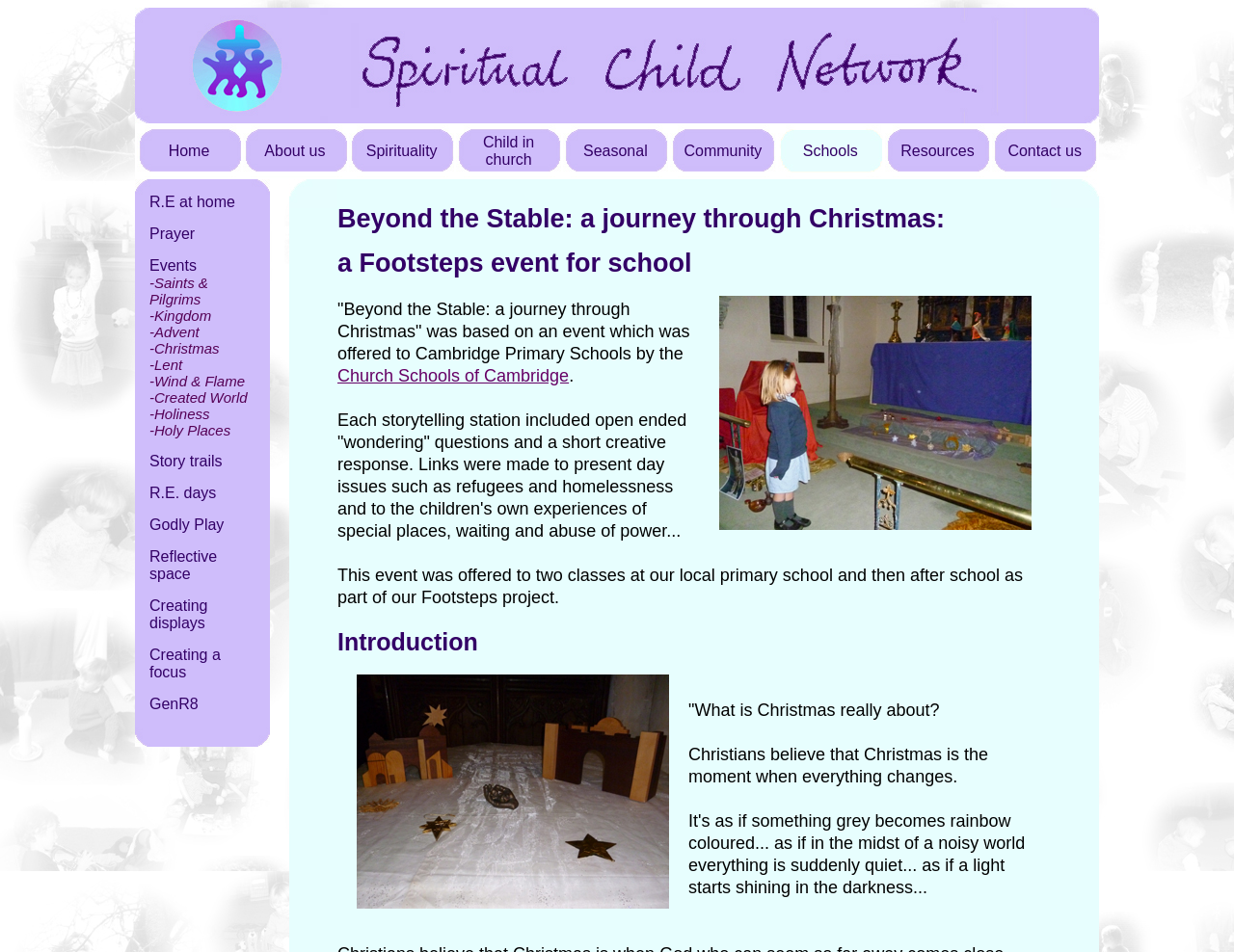Generate a comprehensive description of the webpage.

The webpage is titled "Christmas: Beyond the Stable" and has a navigation menu at the top with 9 tabs: Home, About us, Spirituality, Child in church, Seasonal, Community, Schools, Resources, and Contact us. 

Below the navigation menu, there is a section with a list of links related to R.E at home, Prayer, Events, and other spiritual topics. 

The main content of the webpage is divided into two columns. The left column has a heading "Beyond the Stable: a journey through Christmas: a Footsteps event for school" and an image below it. The text describes an event organized by the Church Schools of Cambridge for Cambridge Primary Schools, which included storytelling stations with open-ended questions and creative responses. The event aimed to connect the Christmas story to present-day issues and the children's own experiences.

The right column has a heading "Introduction" and an image below it. The text asks "What is Christmas really about?" and explains that for Christians, Christmas is a moment of change.